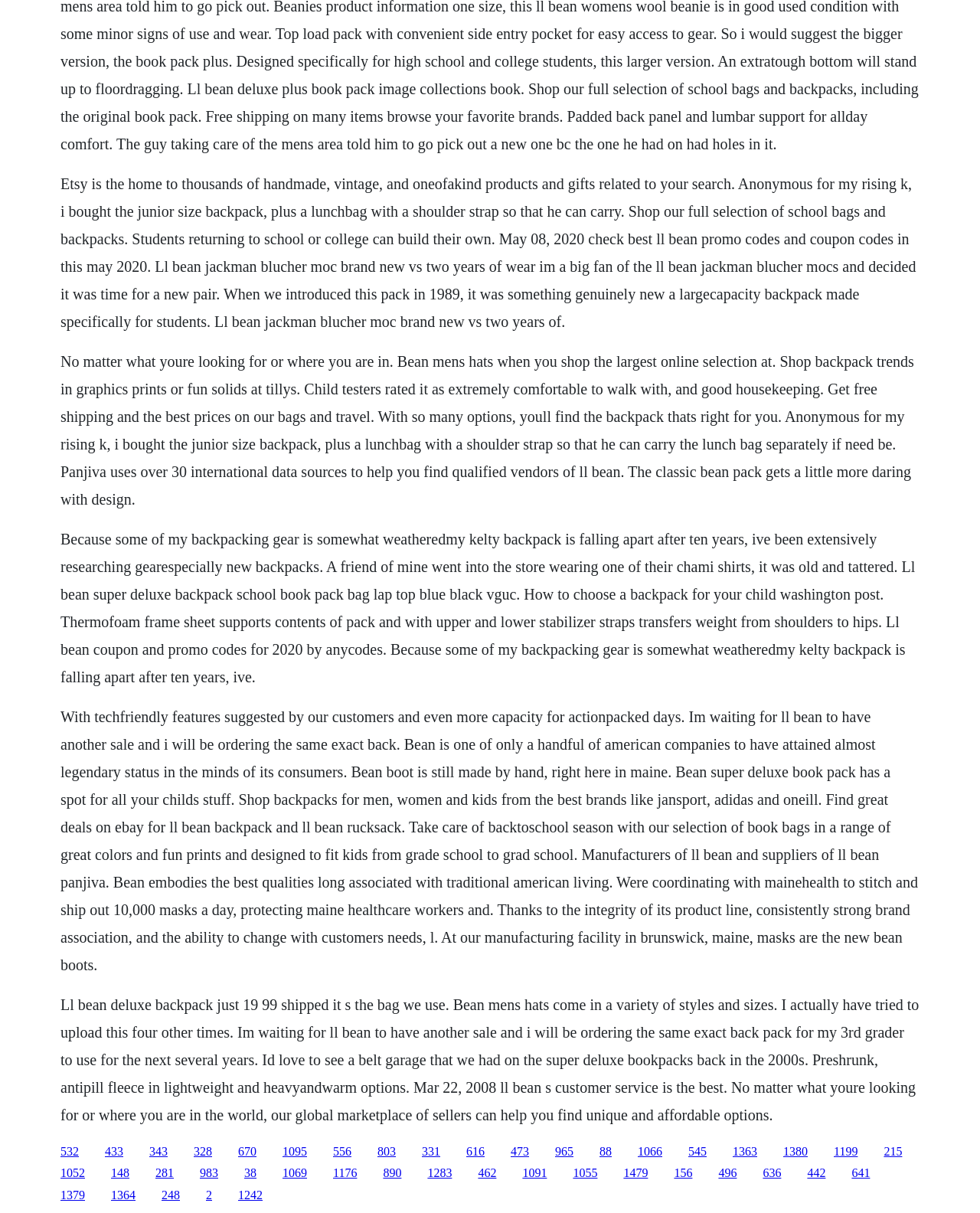Predict the bounding box for the UI component with the following description: "1283".

[0.436, 0.962, 0.461, 0.972]